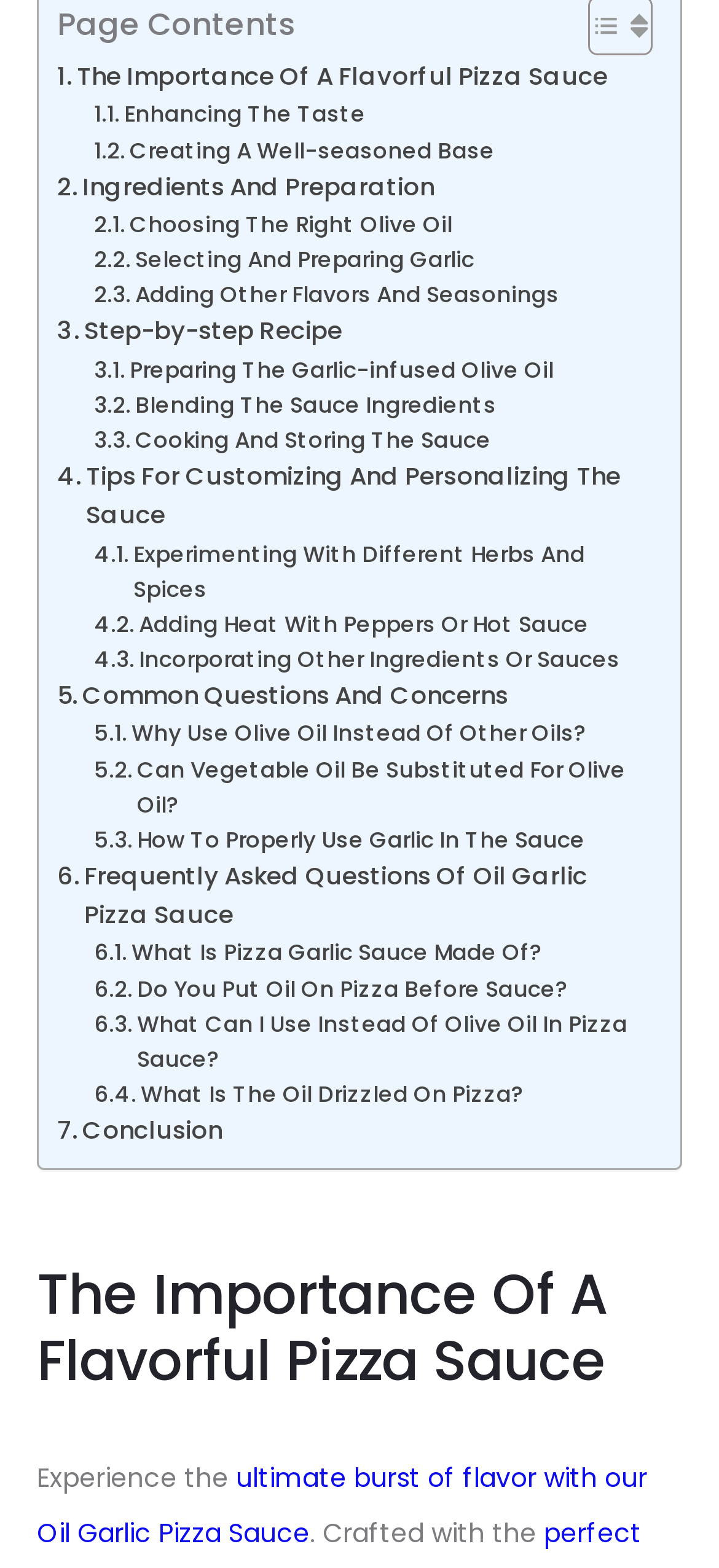Can you show the bounding box coordinates of the region to click on to complete the task described in the instruction: "Read the 'Conclusion'"?

[0.079, 0.709, 0.309, 0.734]